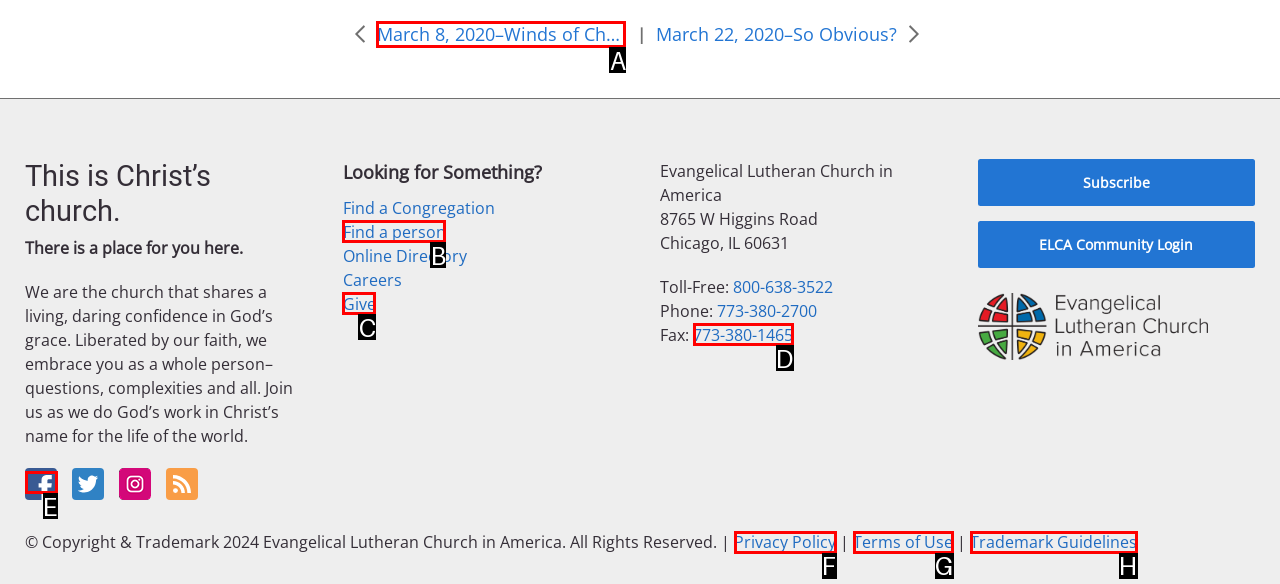Point out the option that needs to be clicked to fulfill the following instruction: Click on the 'March 8, 2020–Winds of Change' link
Answer with the letter of the appropriate choice from the listed options.

A